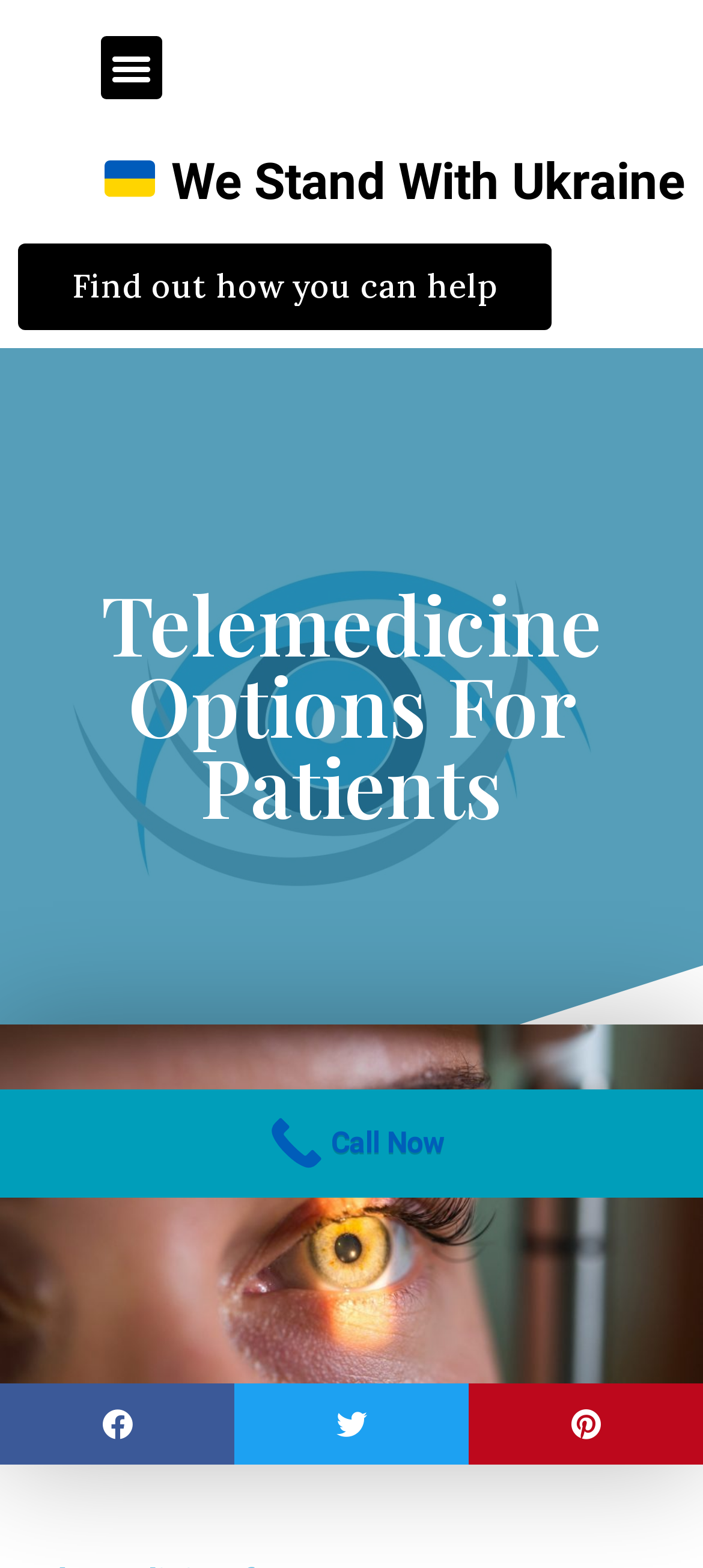Extract the bounding box of the UI element described as: "Privacy Policy".

None